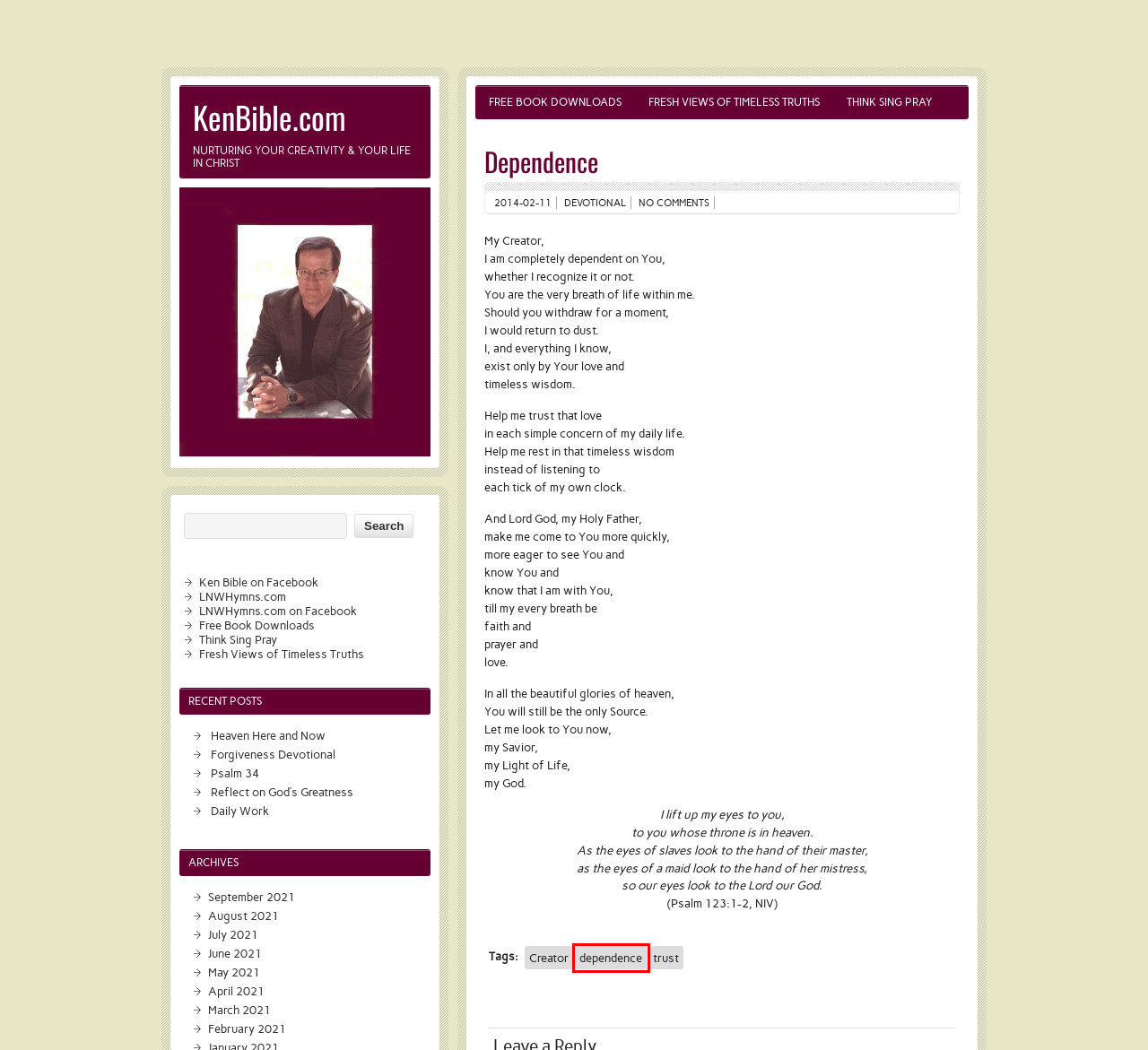You are given a screenshot of a webpage with a red rectangle bounding box around a UI element. Select the webpage description that best matches the new webpage after clicking the element in the bounding box. Here are the candidates:
A. Psalm 34 | KenBible.com
B. March | 2021 | KenBible.com
C. September | 2021 | KenBible.com
D. Daily Work | KenBible.com
E. dependence | KenBible.com
F. May | 2021 | KenBible.com
G. LNWHymns.com - Home
H. July | 2021 | KenBible.com

E